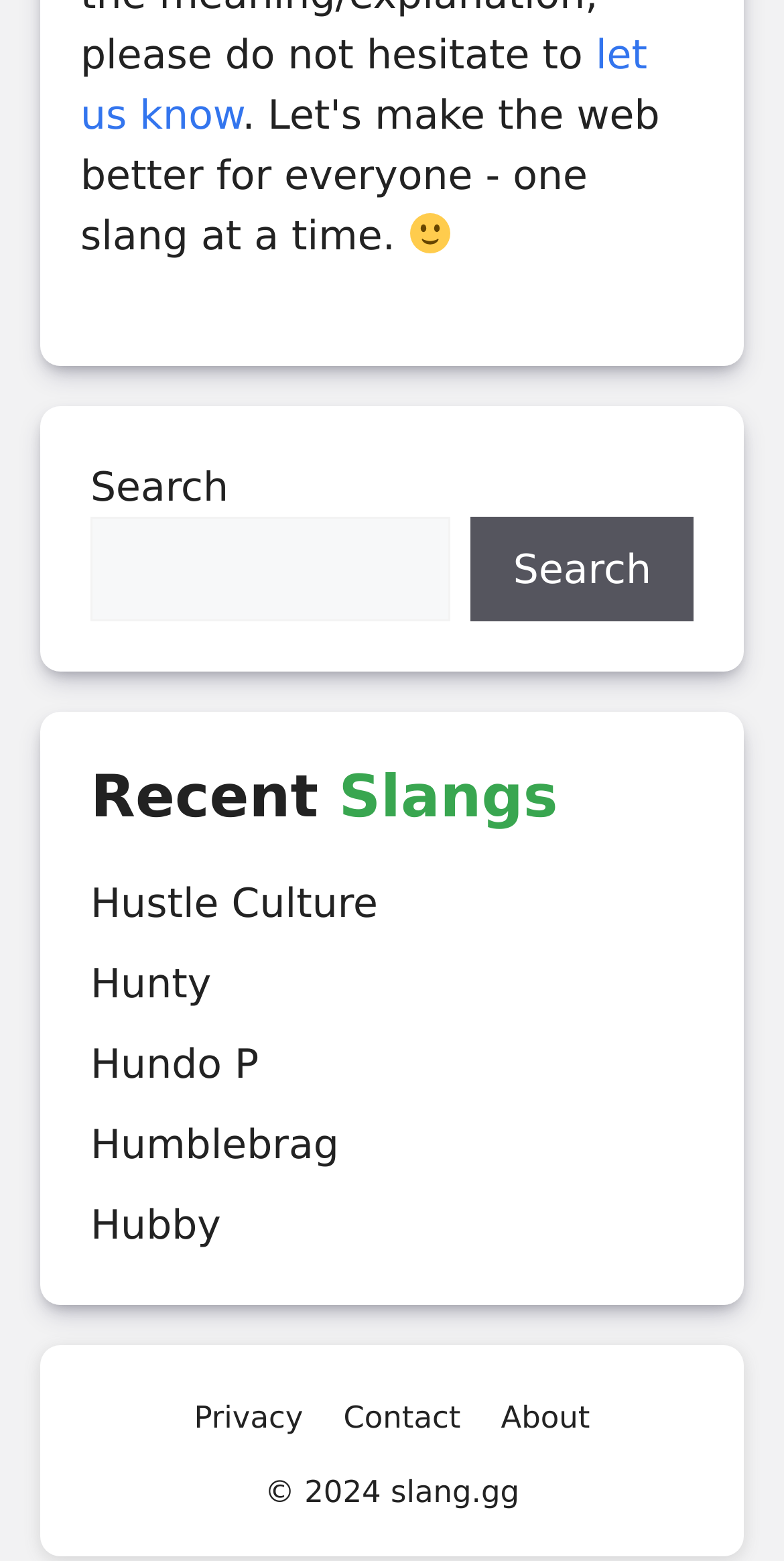Pinpoint the bounding box coordinates of the clickable element to carry out the following instruction: "Contact KSPC."

None